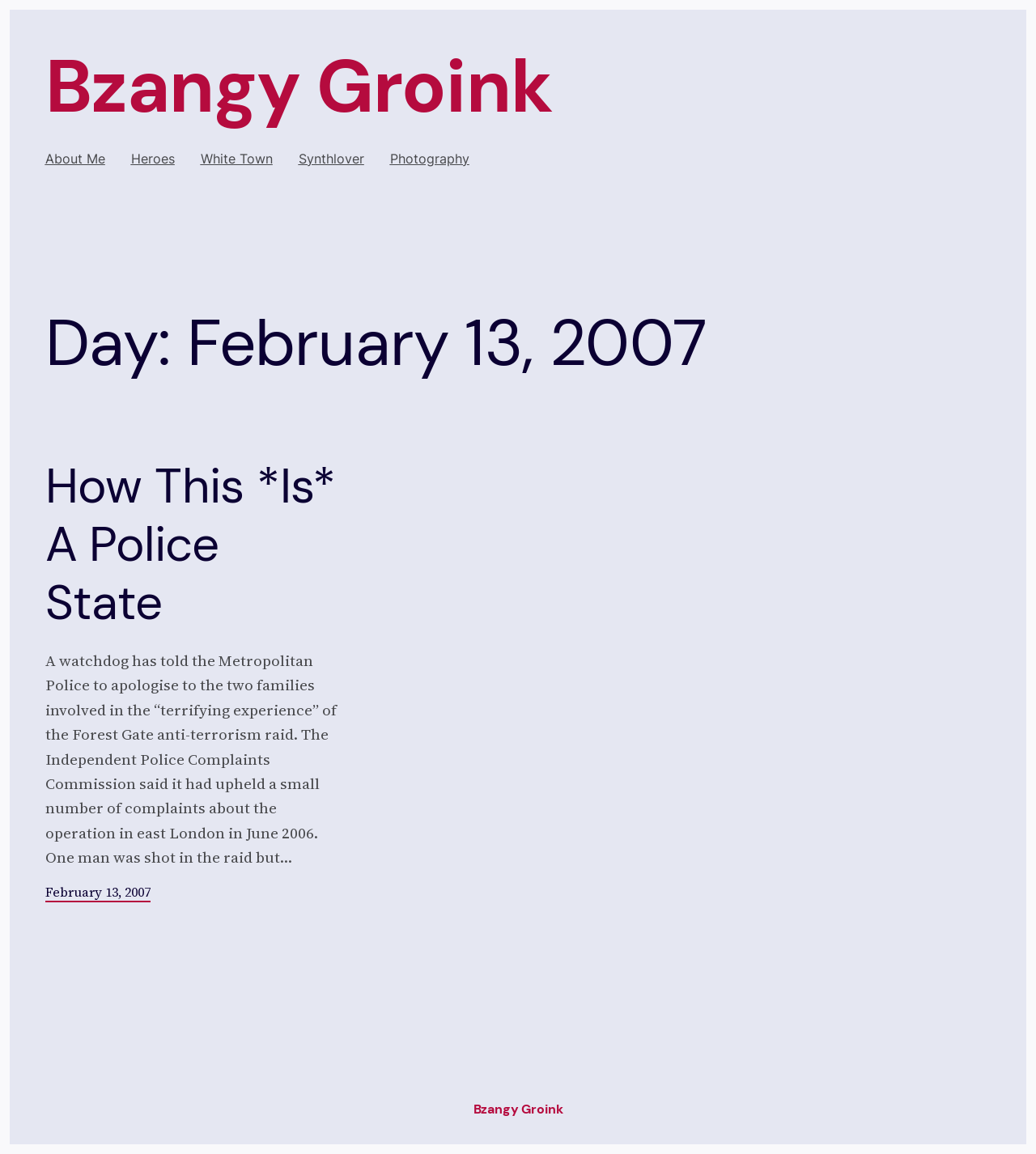Point out the bounding box coordinates of the section to click in order to follow this instruction: "visit the homepage of Bzangy Groink".

[0.043, 0.034, 0.533, 0.118]